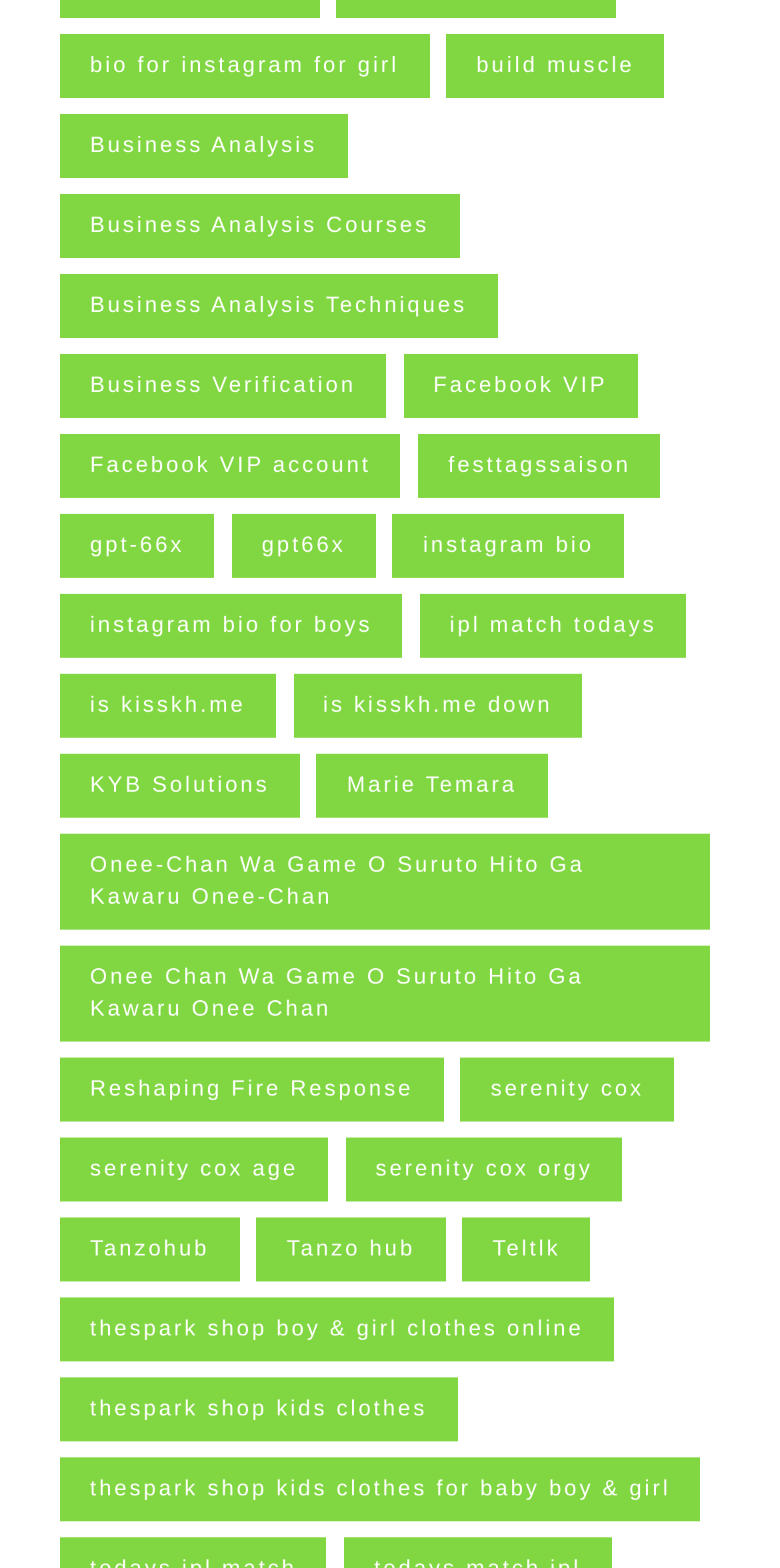Determine the bounding box coordinates of the element's region needed to click to follow the instruction: "Visit 'Business Analysis Courses'". Provide these coordinates as four float numbers between 0 and 1, formatted as [left, top, right, bottom].

[0.077, 0.124, 0.589, 0.165]